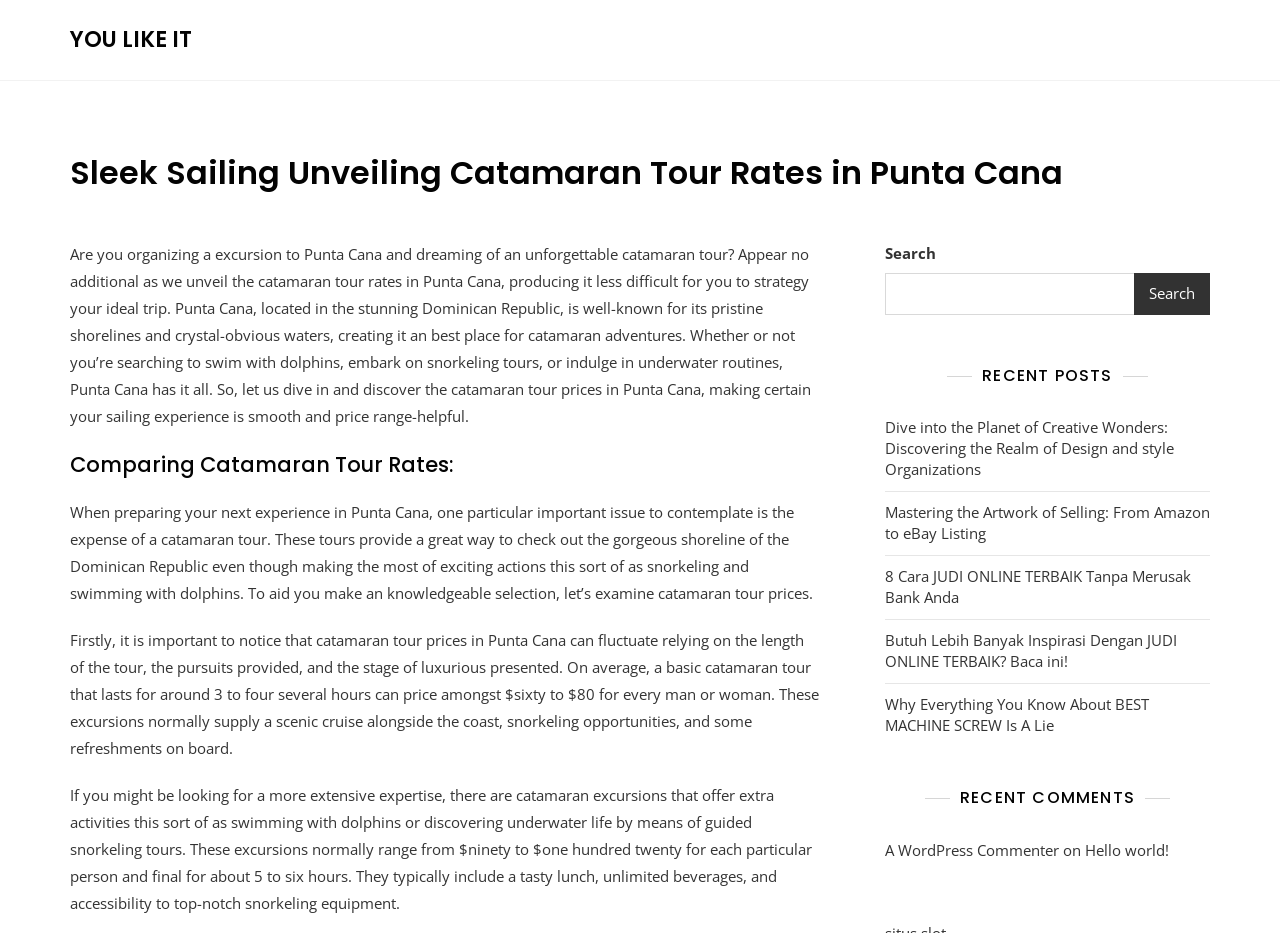Can you find the bounding box coordinates for the element that needs to be clicked to execute this instruction: "Click on the link to read about Judi Online"? The coordinates should be given as four float numbers between 0 and 1, i.e., [left, top, right, bottom].

[0.691, 0.607, 0.945, 0.652]